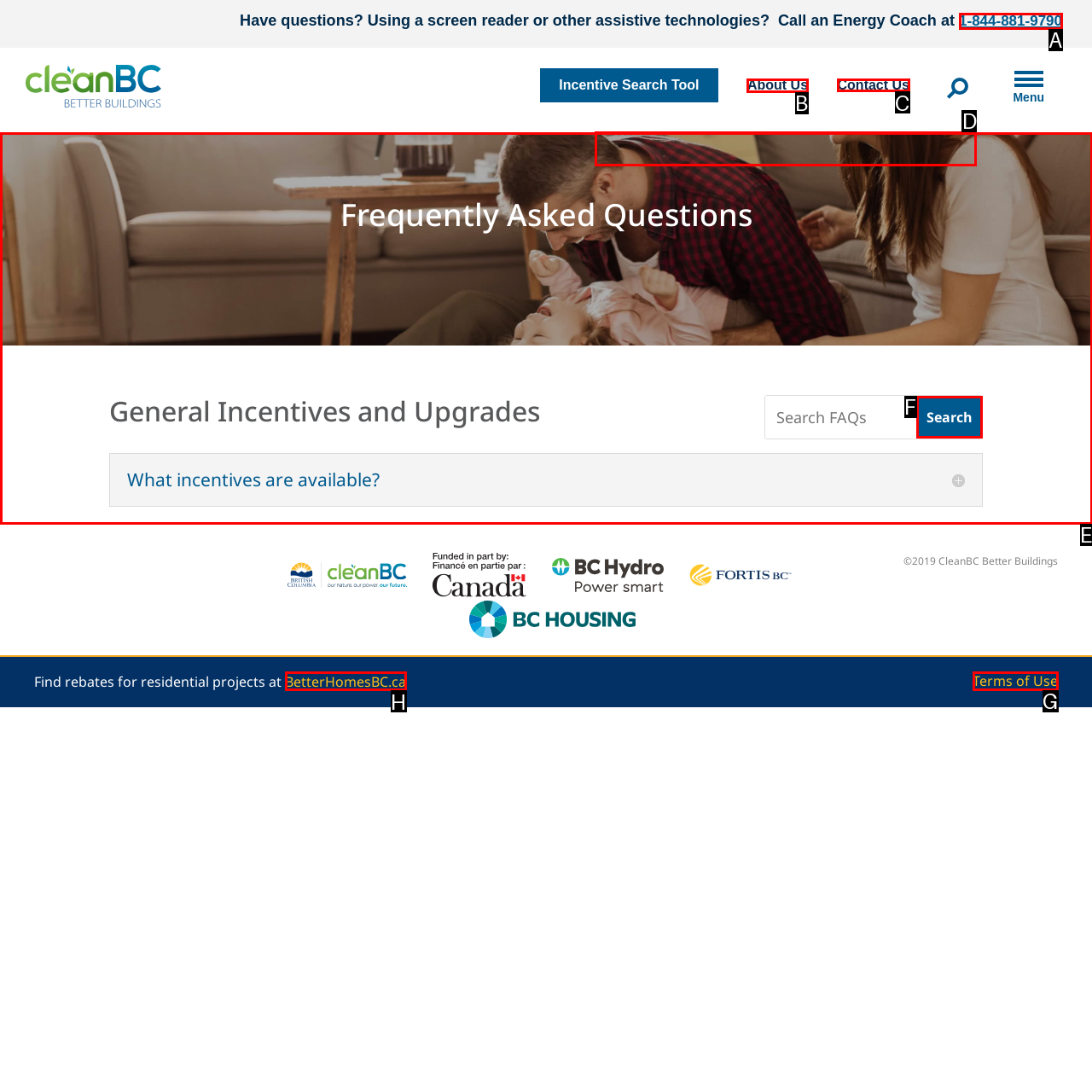For the task "Contact Us", which option's letter should you click? Answer with the letter only.

C